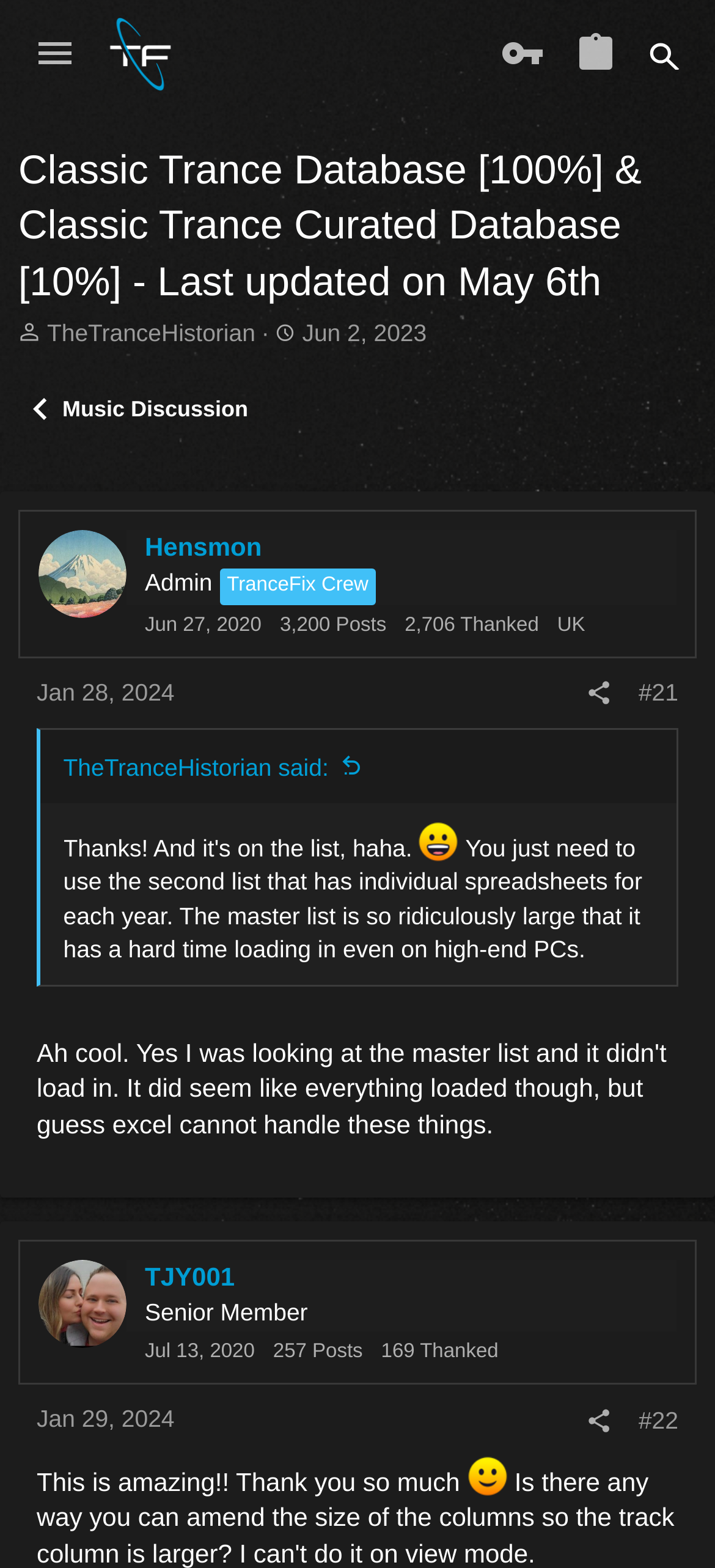Can you specify the bounding box coordinates of the area that needs to be clicked to fulfill the following instruction: "visit Carol's page"?

None